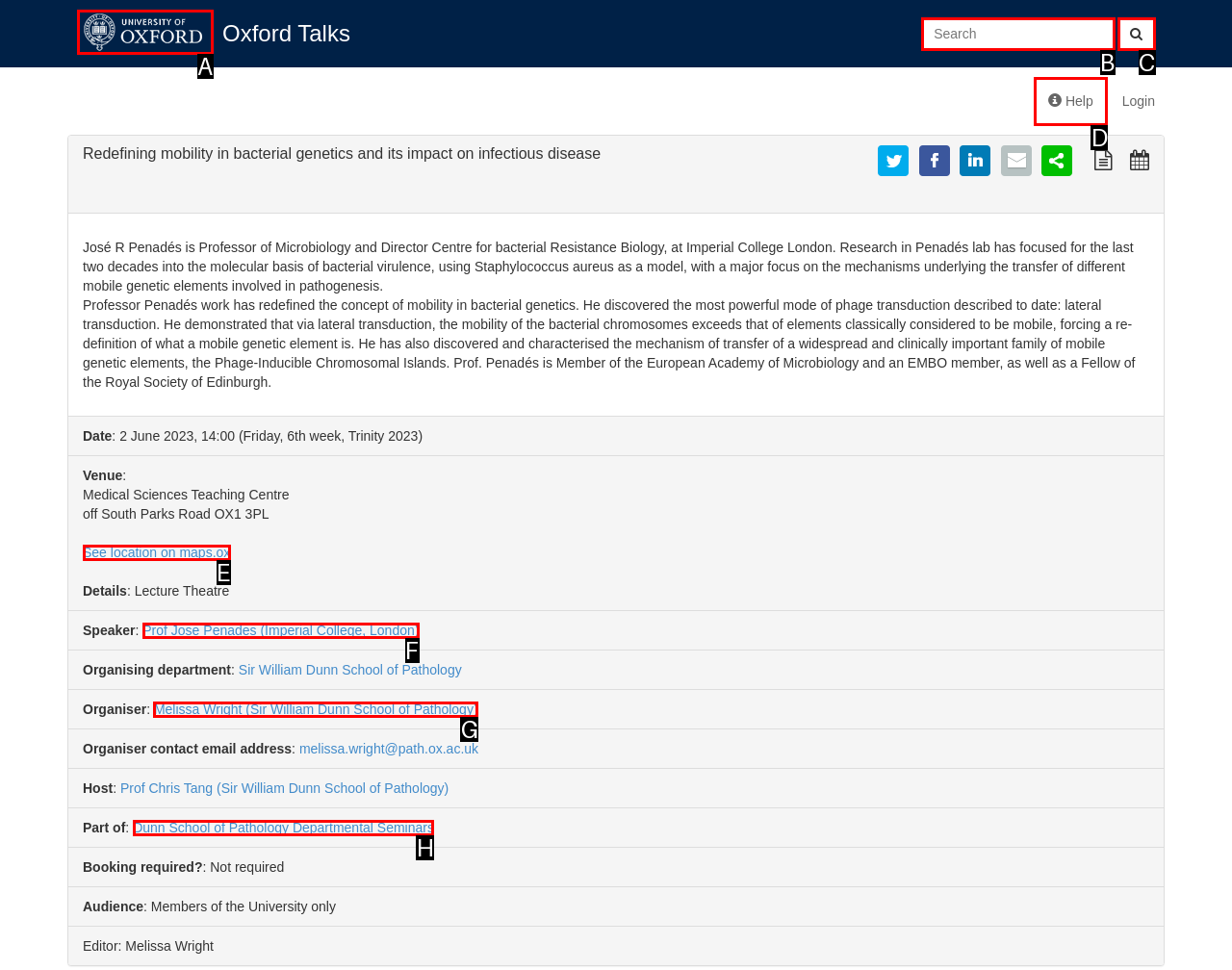Identify the option that corresponds to the description: parent_node: Oxford Talks 
Provide the letter of the matching option from the available choices directly.

A